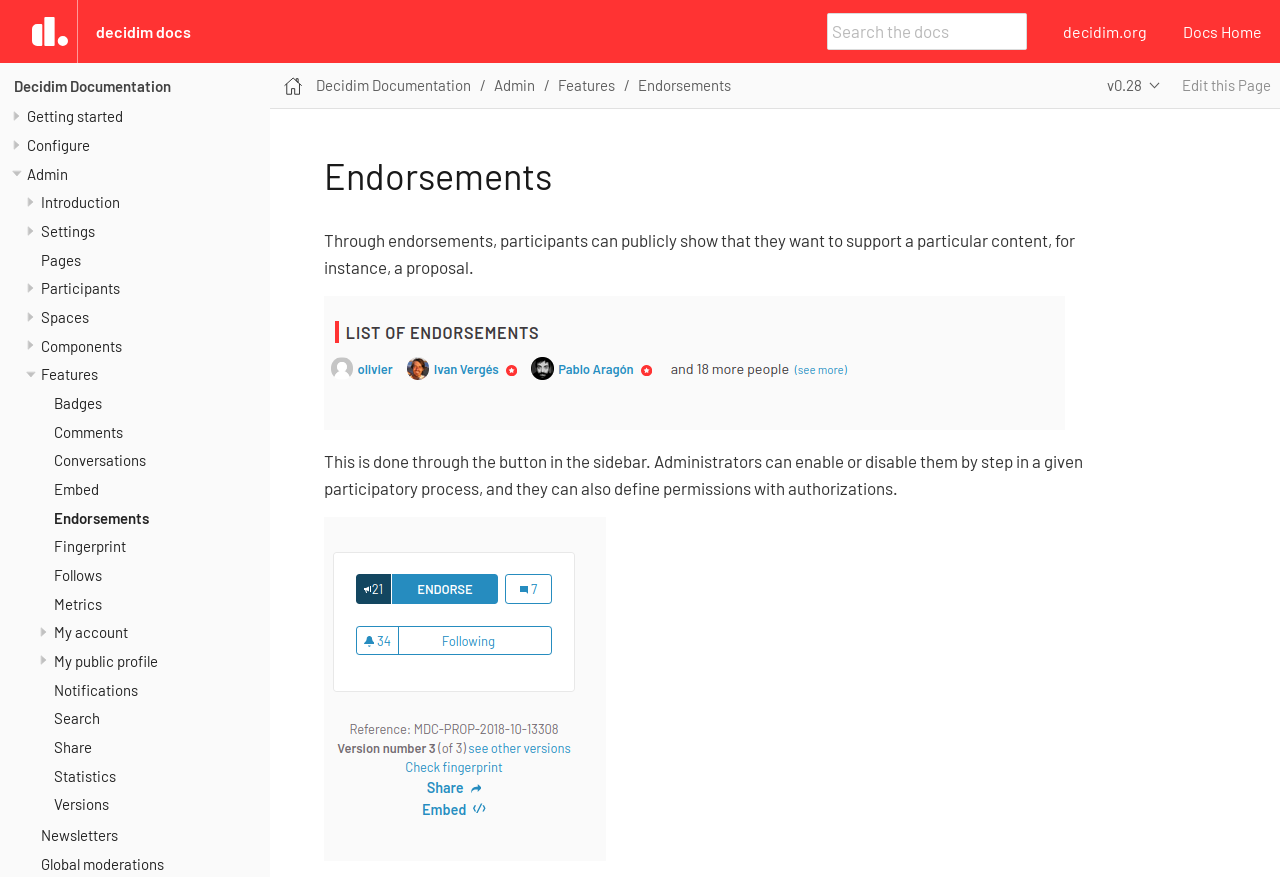Can you find the bounding box coordinates for the element to click on to achieve the instruction: "Contact Sapience Therapeutics"?

None